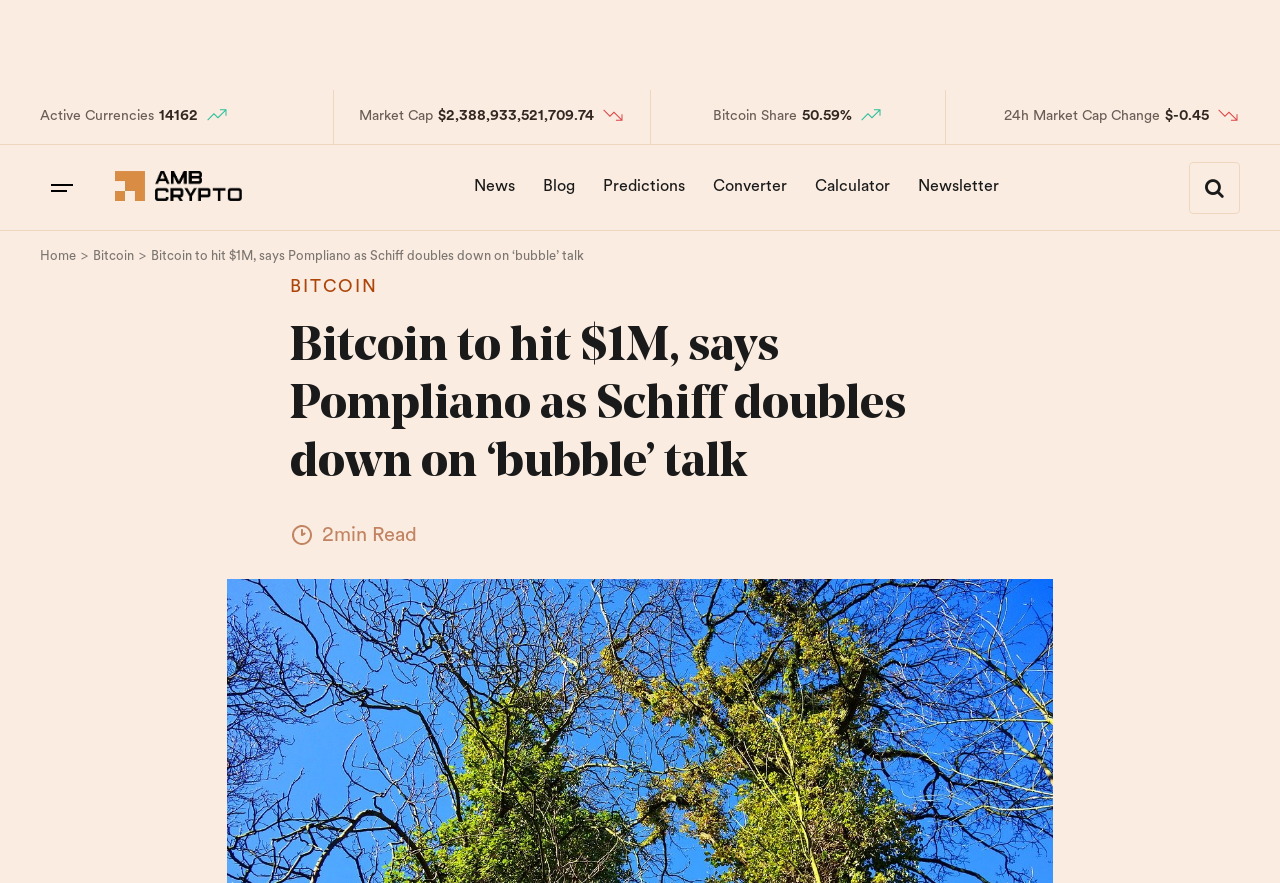Please predict the bounding box coordinates of the element's region where a click is necessary to complete the following instruction: "Read the Bitcoin to hit $1M article". The coordinates should be represented by four float numbers between 0 and 1, i.e., [left, top, right, bottom].

[0.227, 0.361, 0.773, 0.558]